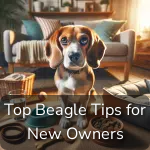Respond to the following query with just one word or a short phrase: 
What is the purpose of the content?

To help new beagle owners